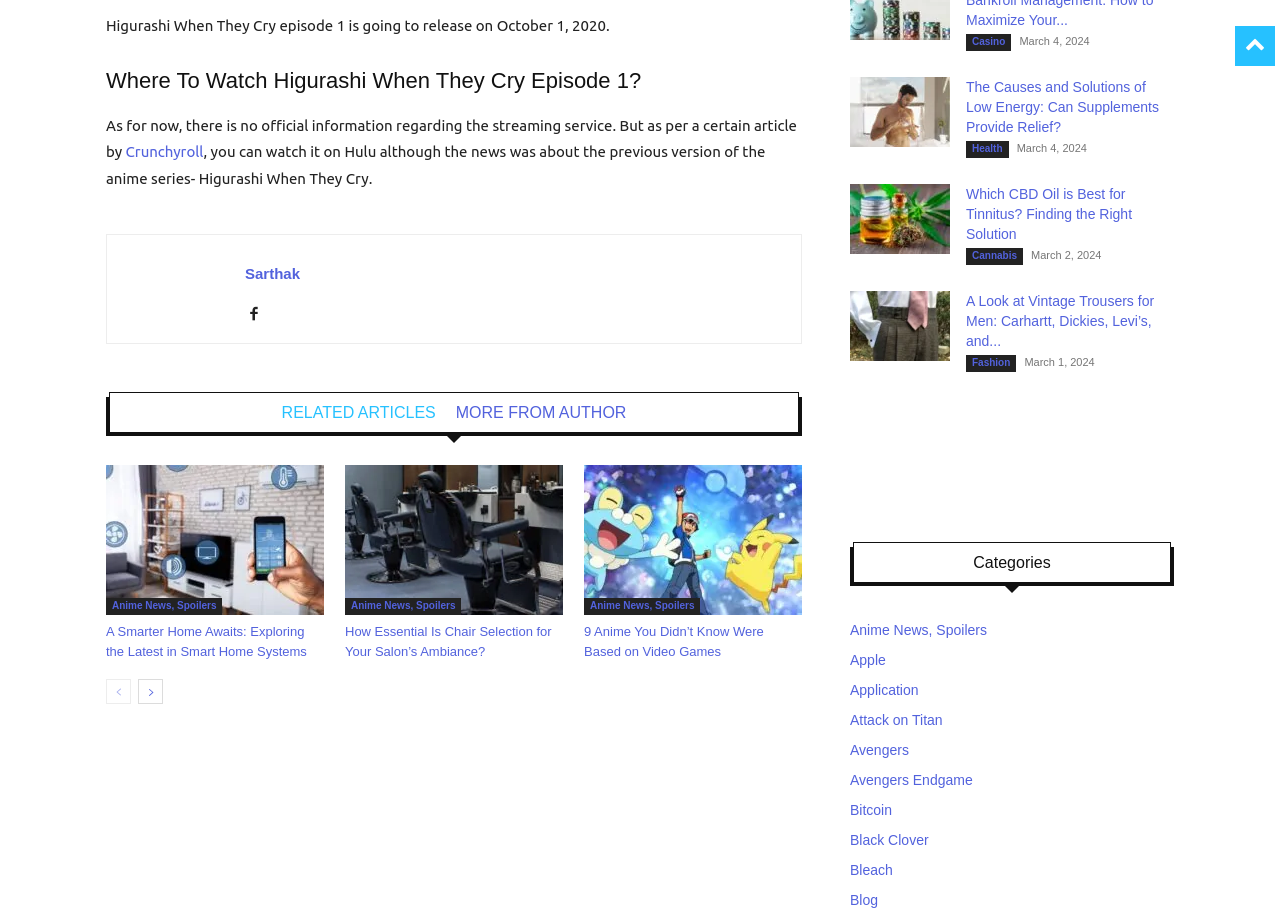Find the bounding box coordinates of the clickable area that will achieve the following instruction: "Visit 'Crunchyroll'".

[0.098, 0.156, 0.159, 0.174]